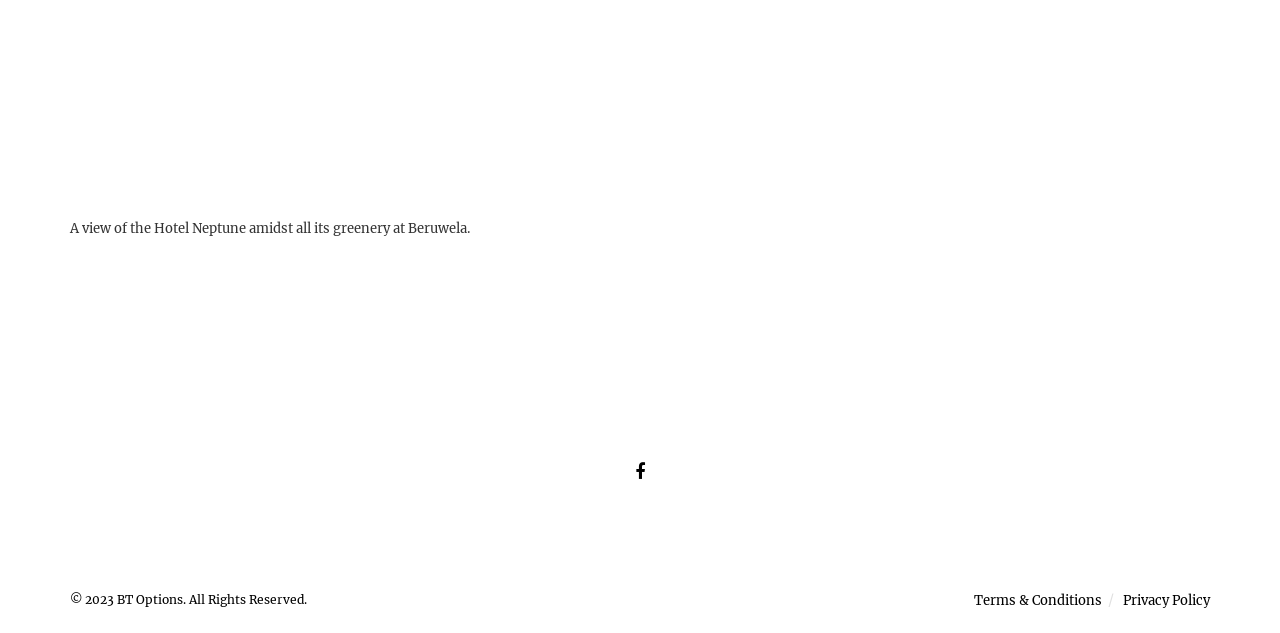How many links are there at the bottom of the webpage?
Based on the image, give a concise answer in the form of a single word or short phrase.

3